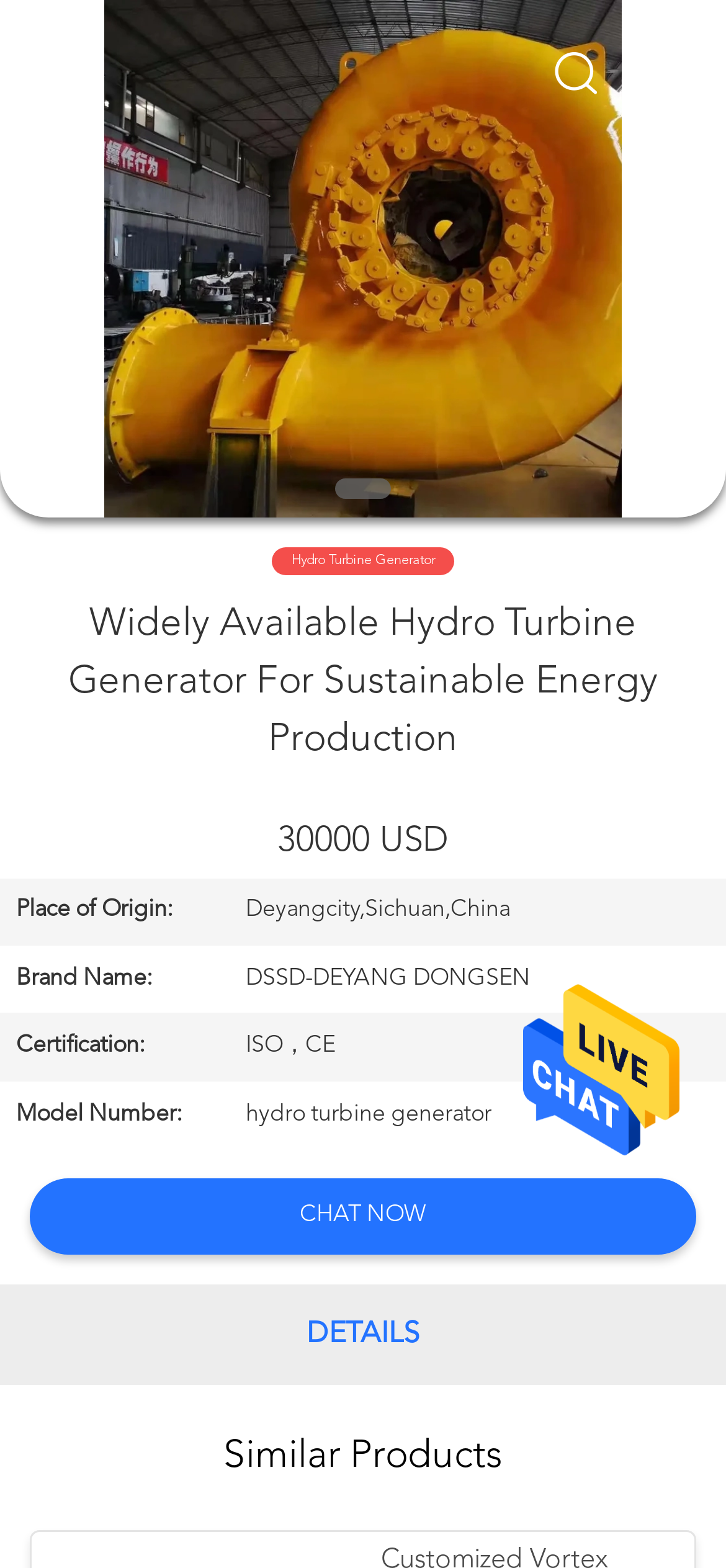Can you show the bounding box coordinates of the region to click on to complete the task described in the instruction: "Go to HOME page"?

[0.0, 0.1, 0.195, 0.129]